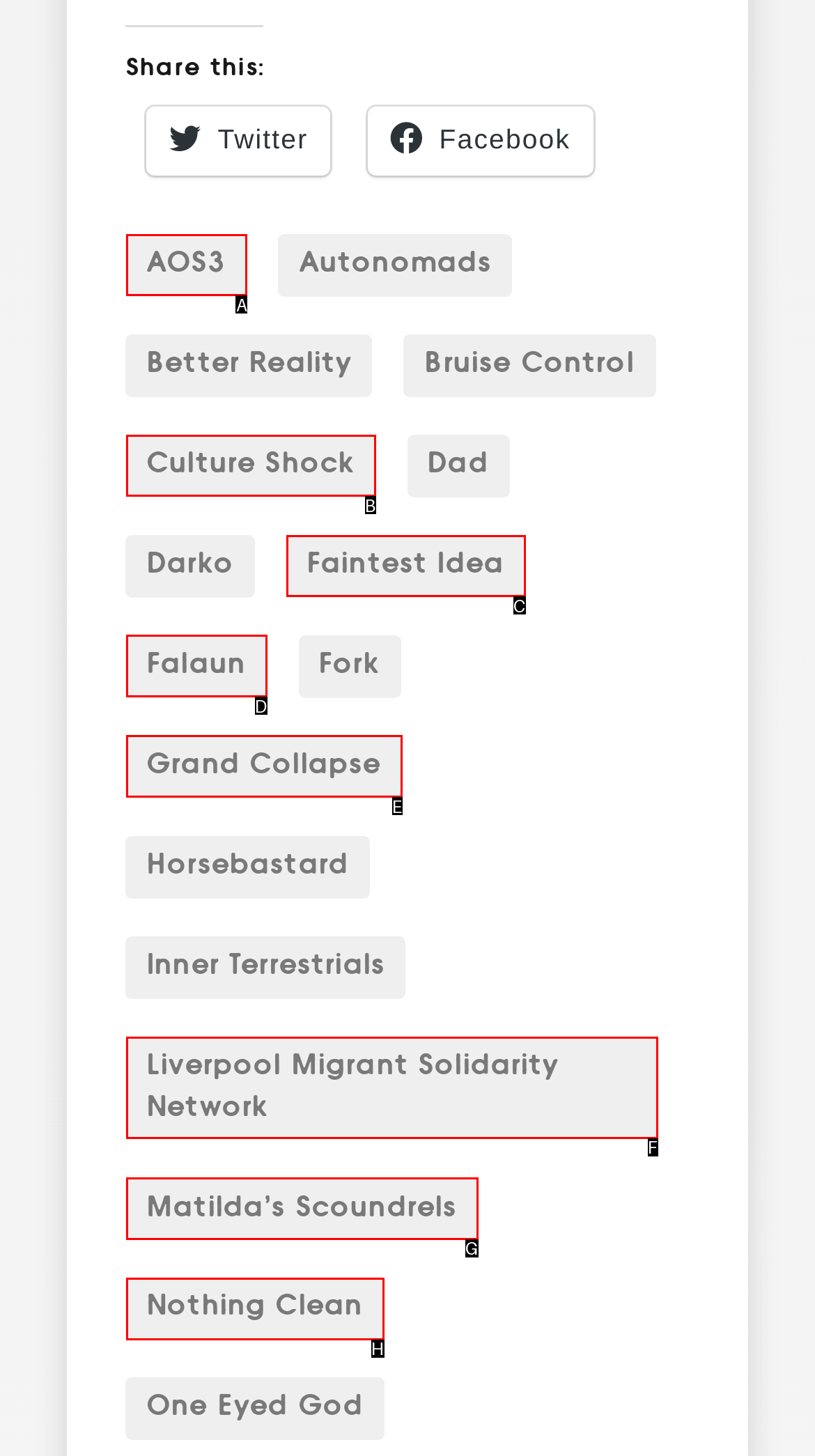Choose the UI element you need to click to carry out the task: Learn about Liverpool Migrant Solidarity Network.
Respond with the corresponding option's letter.

F